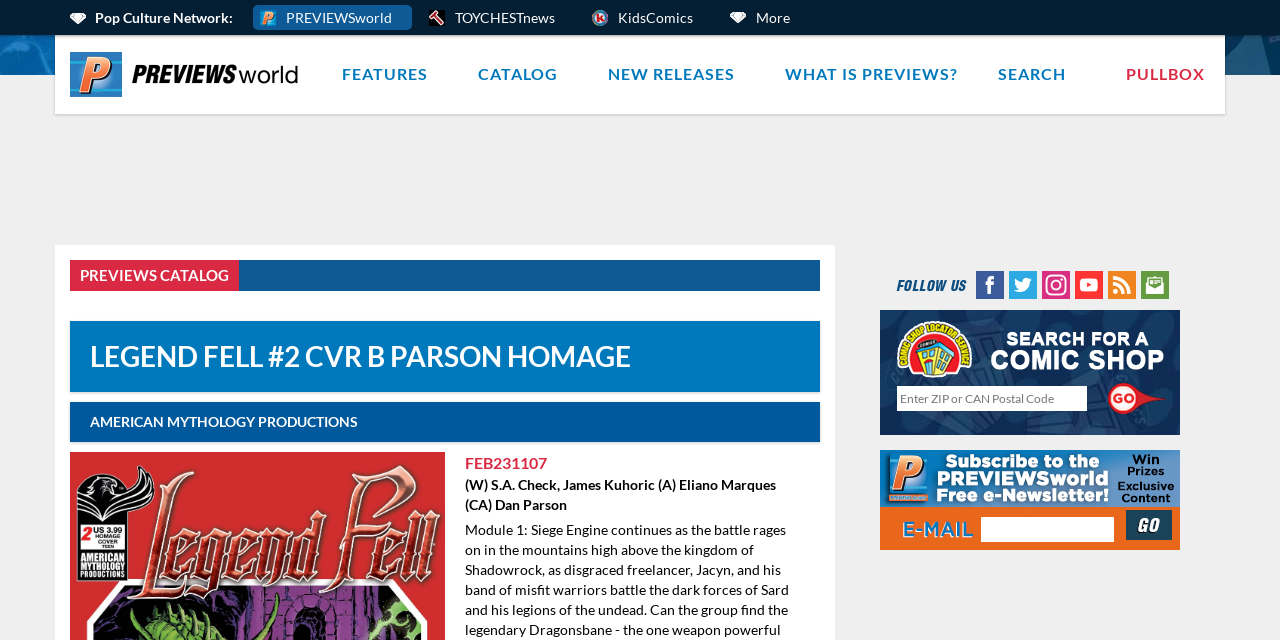Provide a one-word or brief phrase answer to the question:
What social media platforms can I follow PREVIEWSworld on?

Facebook, Twitter, Instagram, YouTube